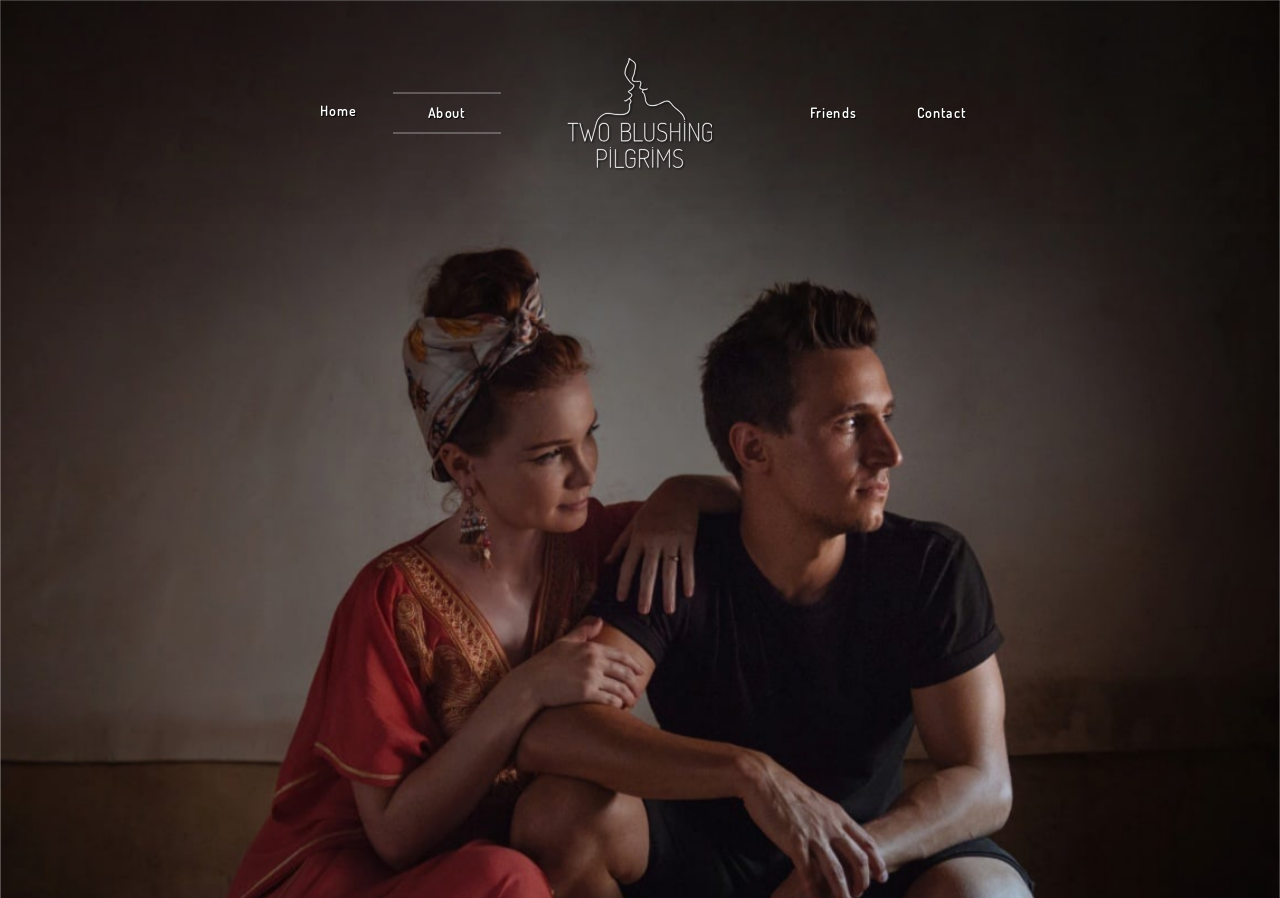Please give a succinct answer to the question in one word or phrase:
How many images are associated with the website's name?

3